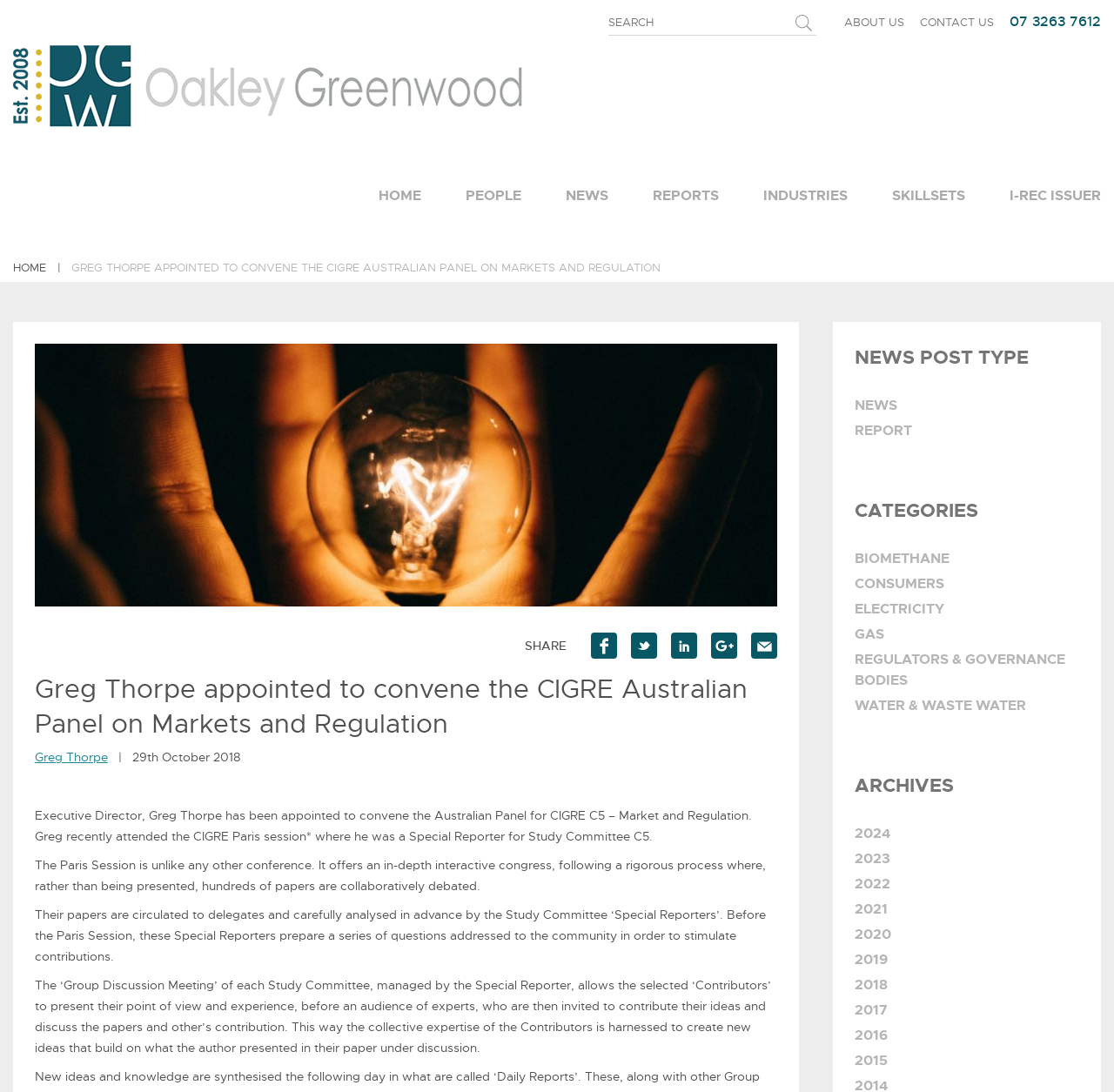Please specify the bounding box coordinates of the clickable section necessary to execute the following command: "Read the NEWS".

[0.508, 0.17, 0.546, 0.189]